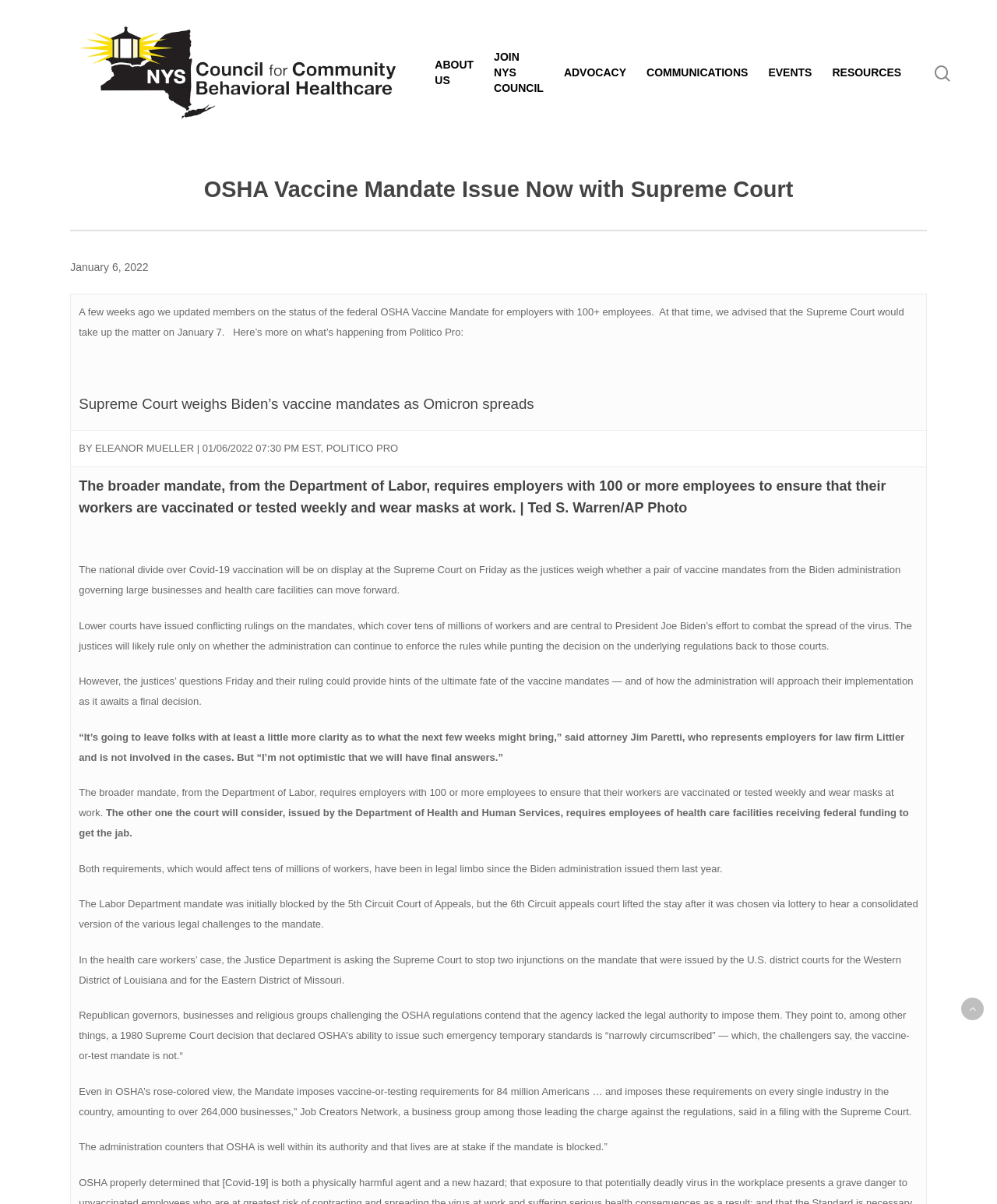Please examine the image and provide a detailed answer to the question: What is the date of the article?

I found the date of the article by looking at the static text element that says 'January 6, 2022' which is located below the main heading.